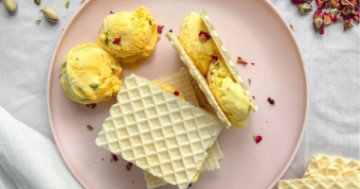By analyzing the image, answer the following question with a detailed response: What is the name of the Persian saffron ice cream?

The caption explicitly states that the image showcases a delightful serving of Persian saffron ice cream, known as Akbar Mashti or Bastani Sonnati, which provides the name of the dessert.